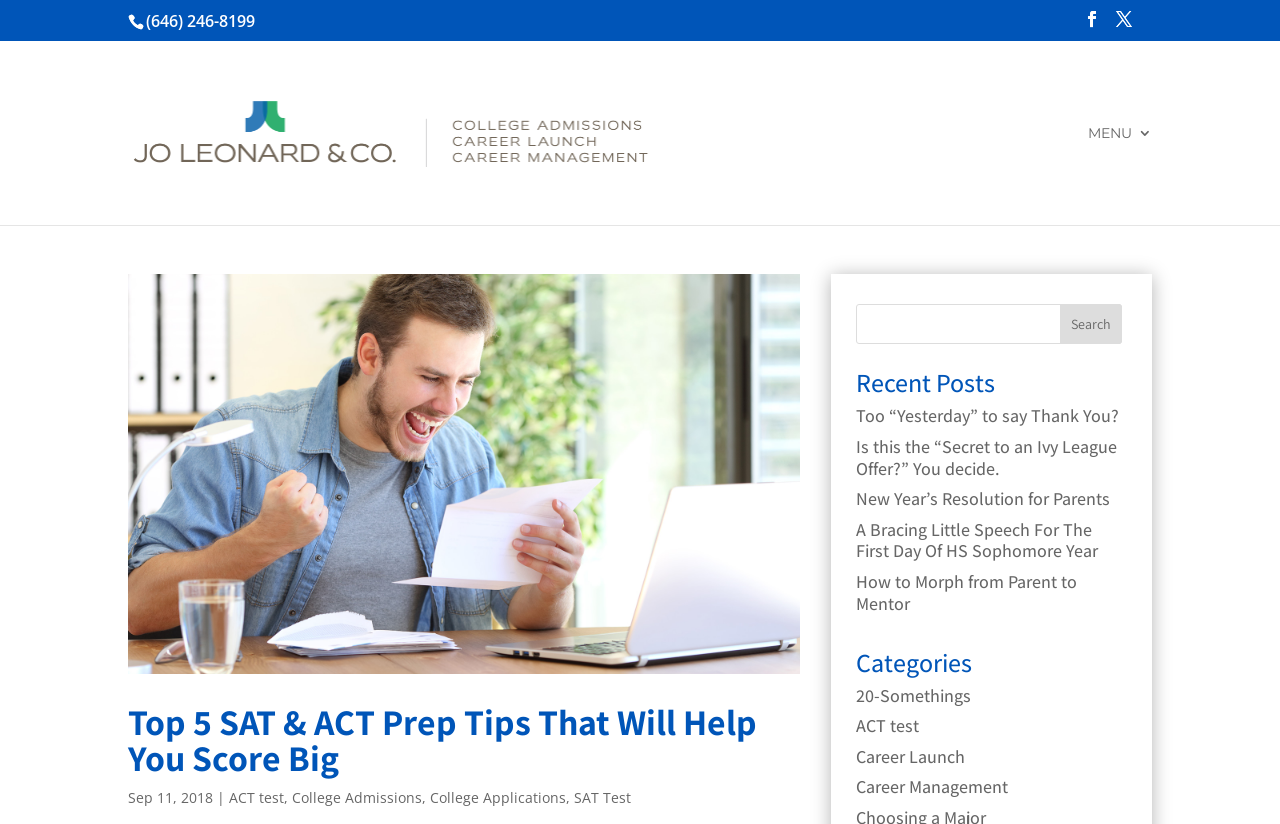Please provide a detailed answer to the question below based on the screenshot: 
What is the date of the article 'Top 5 SAT & ACT Prep Tips That Will Help You Score Big'?

The date of the article can be found below the heading 'Top 5 SAT & ACT Prep Tips That Will Help You Score Big', which is Sep 11, 2018. This is indicated by the StaticText element with the OCR text 'Sep 11, 2018' and bounding box coordinates [0.1, 0.957, 0.166, 0.98].